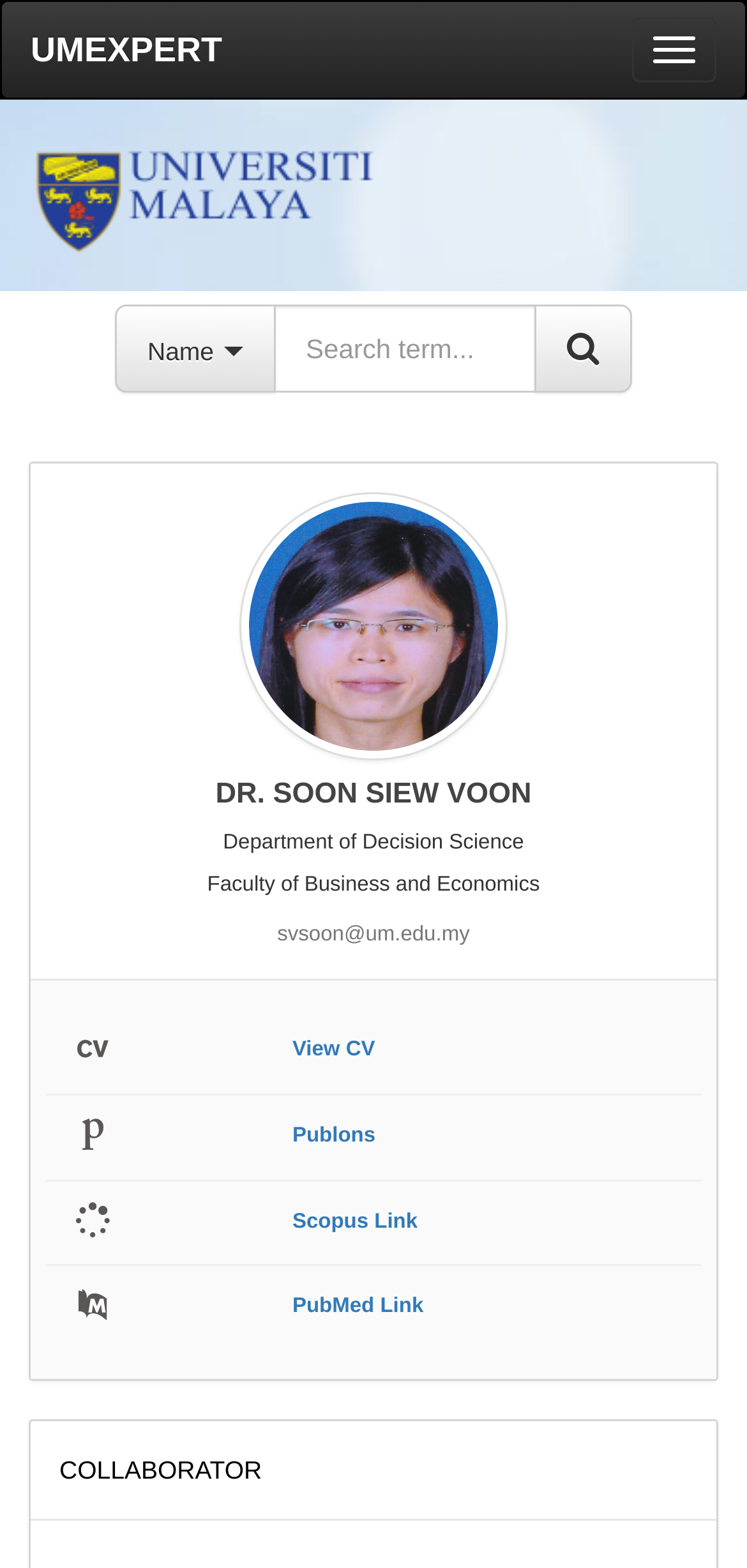Specify the bounding box coordinates of the region I need to click to perform the following instruction: "View the Scopus Link of DR. SOON SIEW VOON". The coordinates must be four float numbers in the range of 0 to 1, i.e., [left, top, right, bottom].

[0.391, 0.768, 0.559, 0.786]